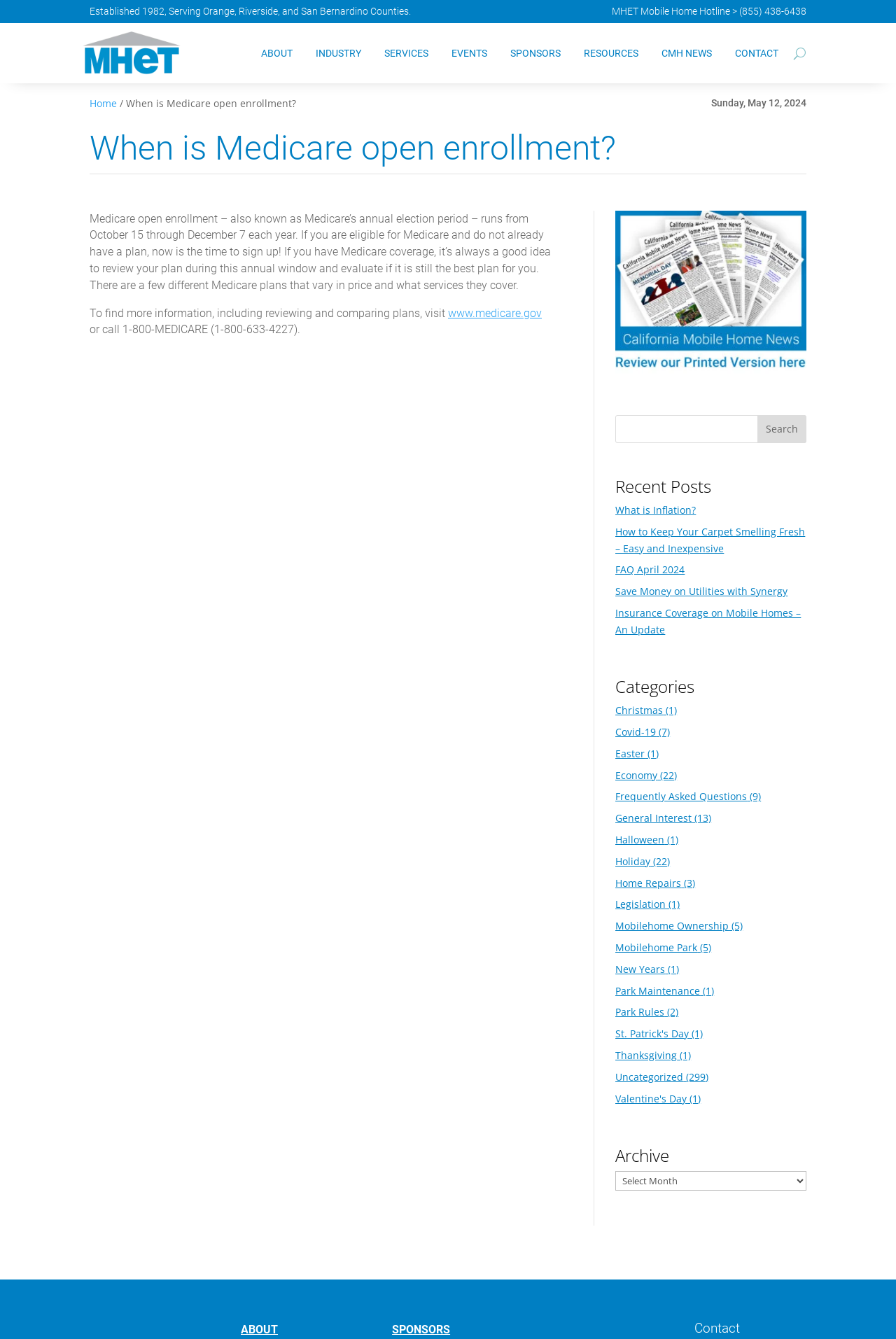Can you extract the headline from the webpage for me?

When is Medicare open enrollment?